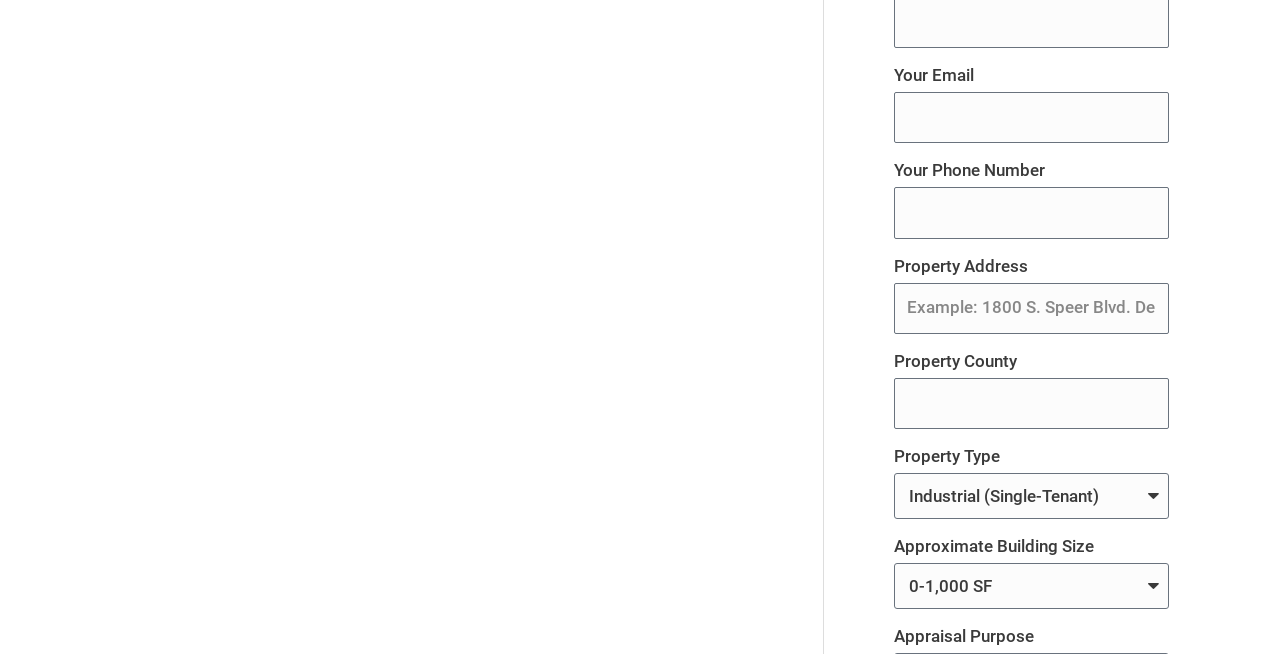Identify the bounding box coordinates for the UI element described by the following text: "parent_node: Your Email name="form_fields[email]"". Provide the coordinates as four float numbers between 0 and 1, in the format [left, top, right, bottom].

[0.698, 0.141, 0.913, 0.219]